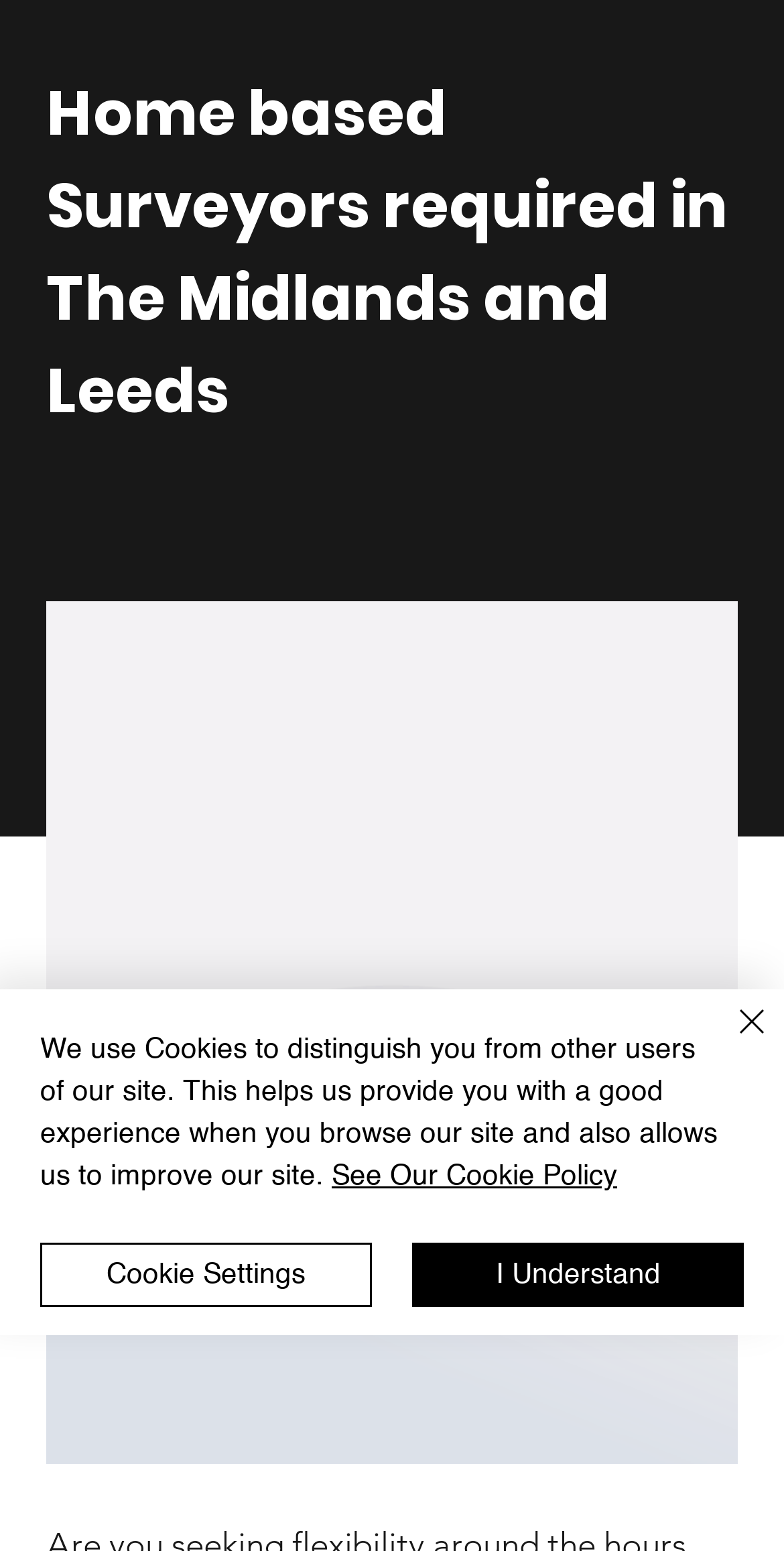Identify the primary heading of the webpage and provide its text.

Home based Surveyors required in The Midlands and Leeds